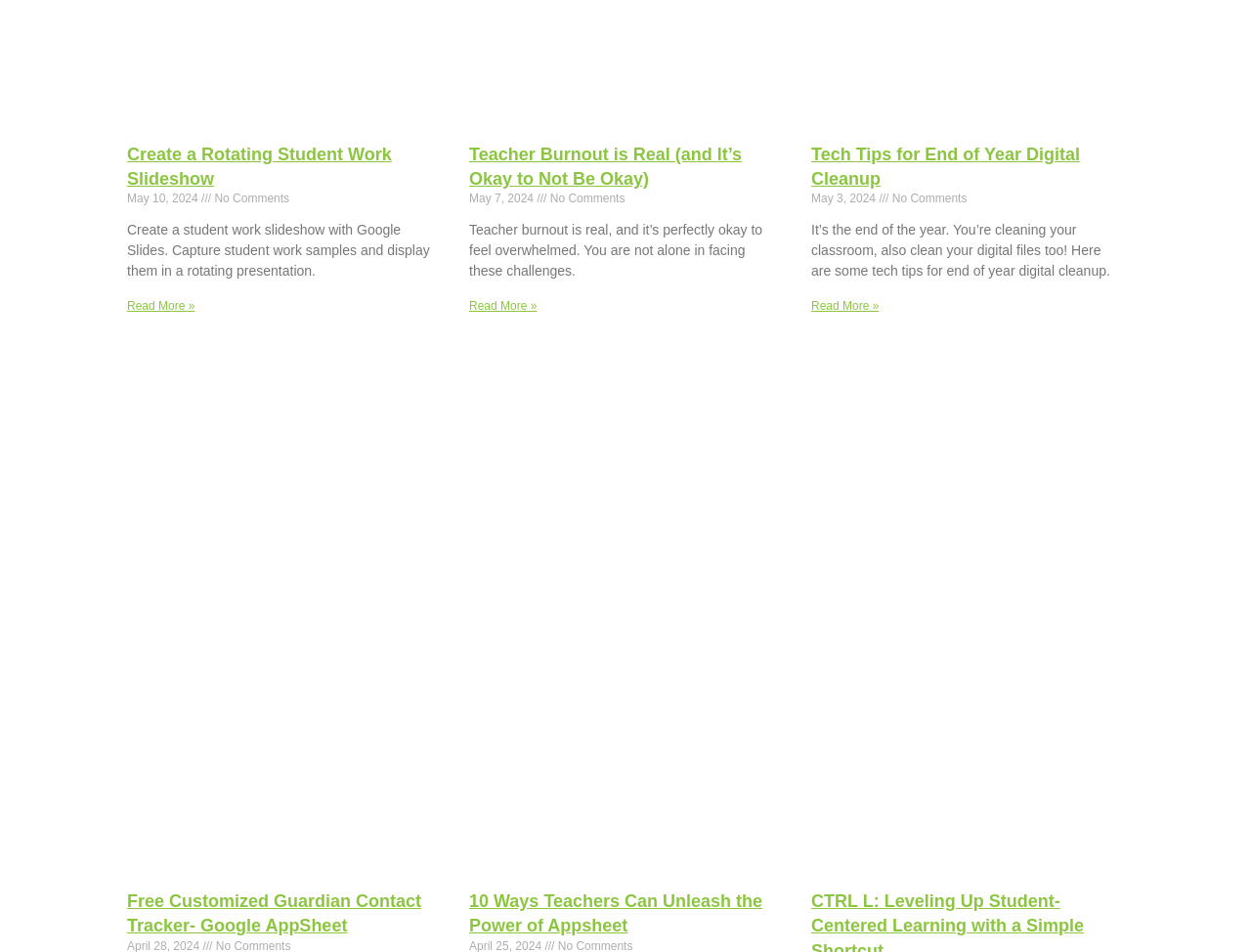Select the bounding box coordinates of the element I need to click to carry out the following instruction: "Read more about Teacher Burnout is Real (and It’s Okay to Not Be Okay)".

[0.375, 0.314, 0.429, 0.329]